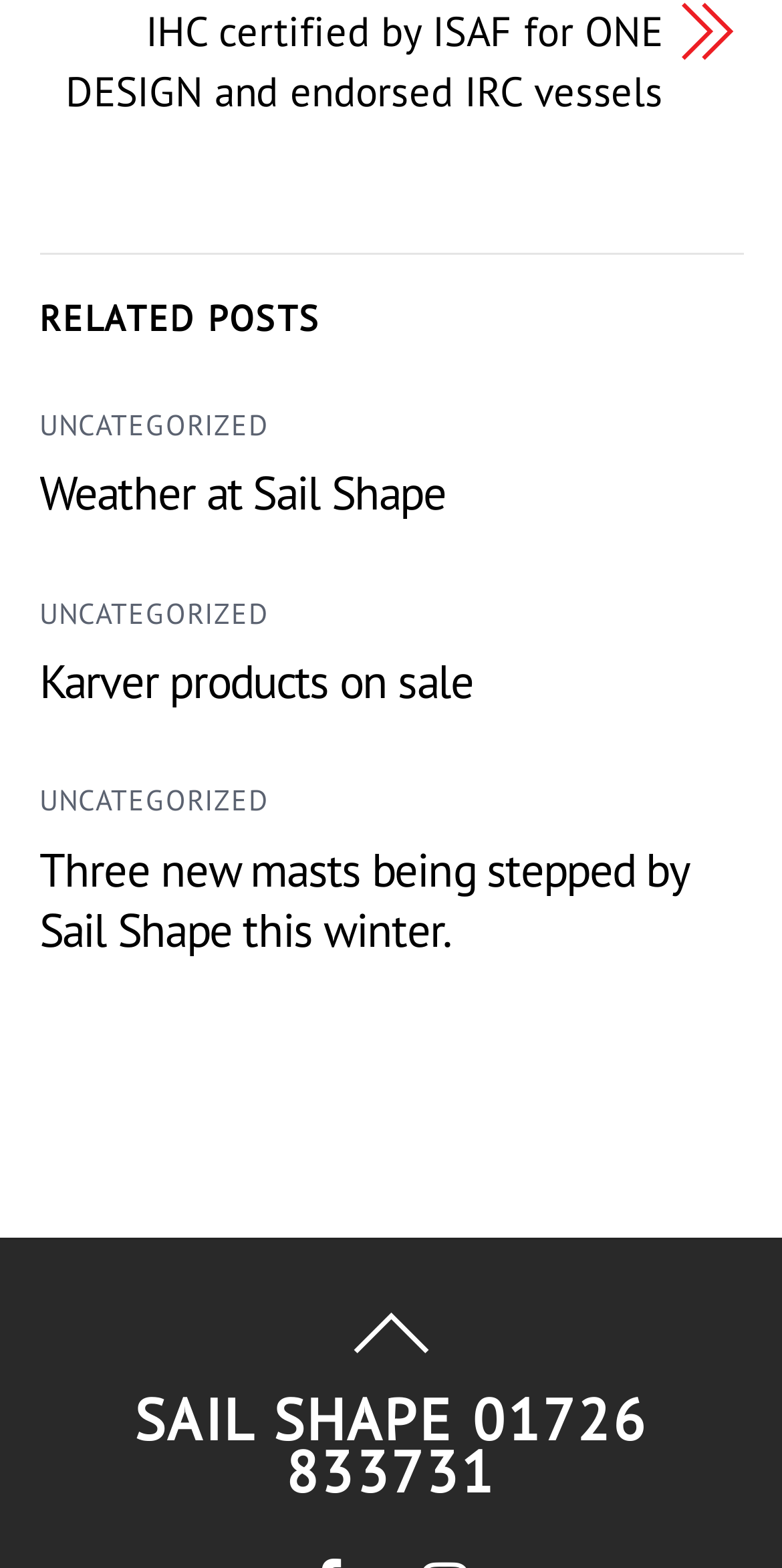Using the format (top-left x, top-left y, bottom-right x, bottom-right y), provide the bounding box coordinates for the described UI element. All values should be floating point numbers between 0 and 1: Weather at Sail Shape

[0.05, 0.294, 0.57, 0.332]